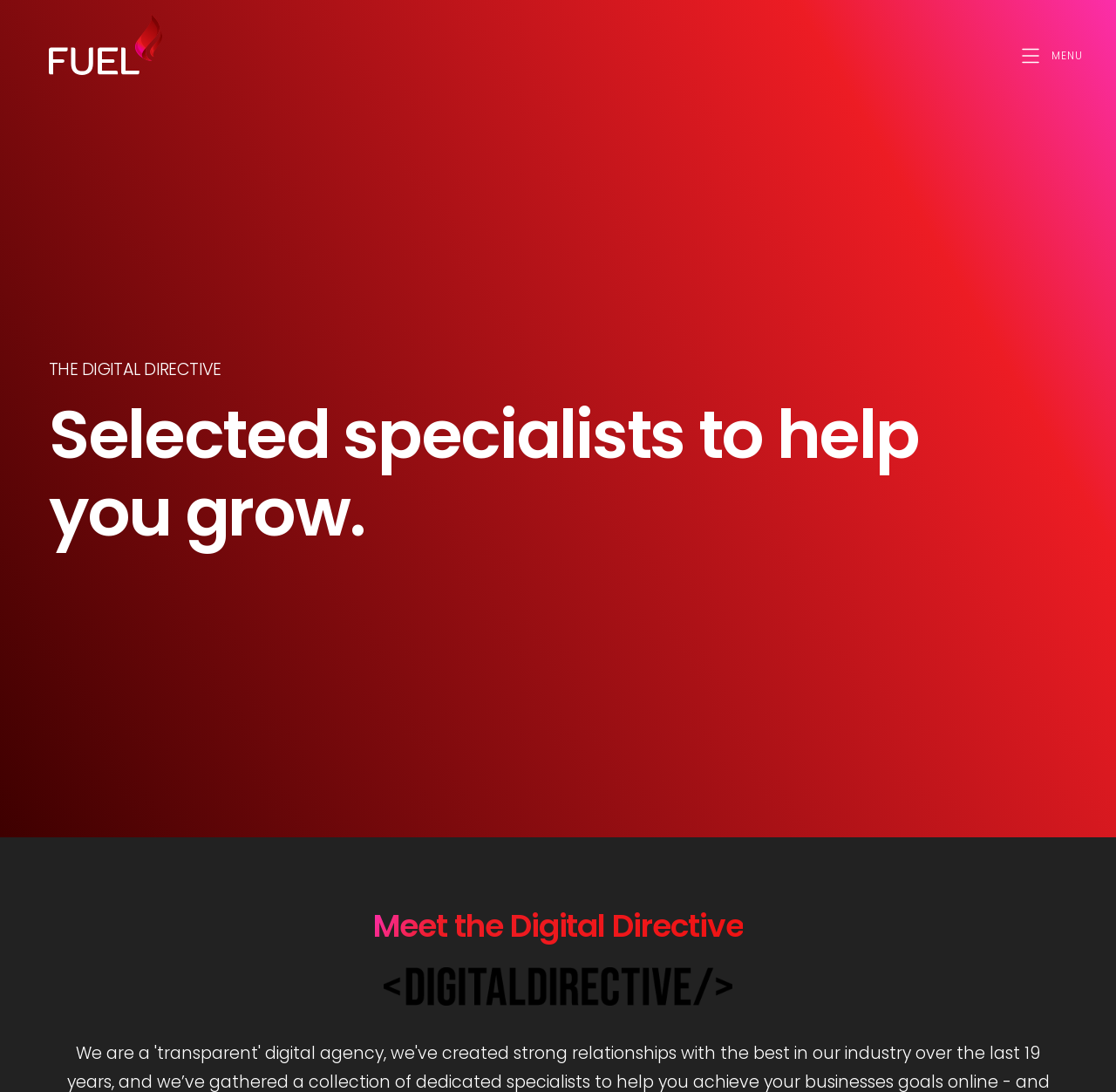Extract the bounding box coordinates of the UI element described by: "Search Engine Optimisation (SEO)". The coordinates should include four float numbers ranging from 0 to 1, e.g., [left, top, right, bottom].

[0.281, 0.975, 0.47, 0.995]